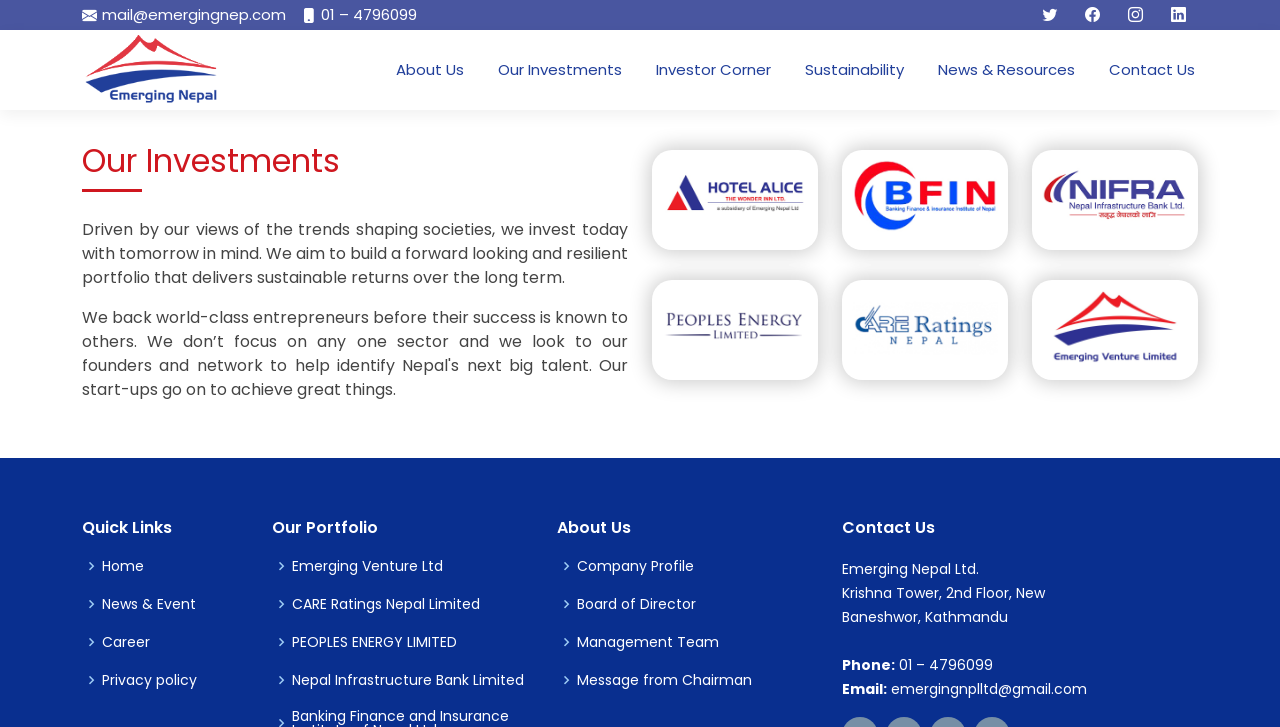Locate the bounding box coordinates of the clickable element to fulfill the following instruction: "Go to Investor Corner". Provide the coordinates as four float numbers between 0 and 1 in the format [left, top, right, bottom].

[0.51, 0.081, 0.605, 0.112]